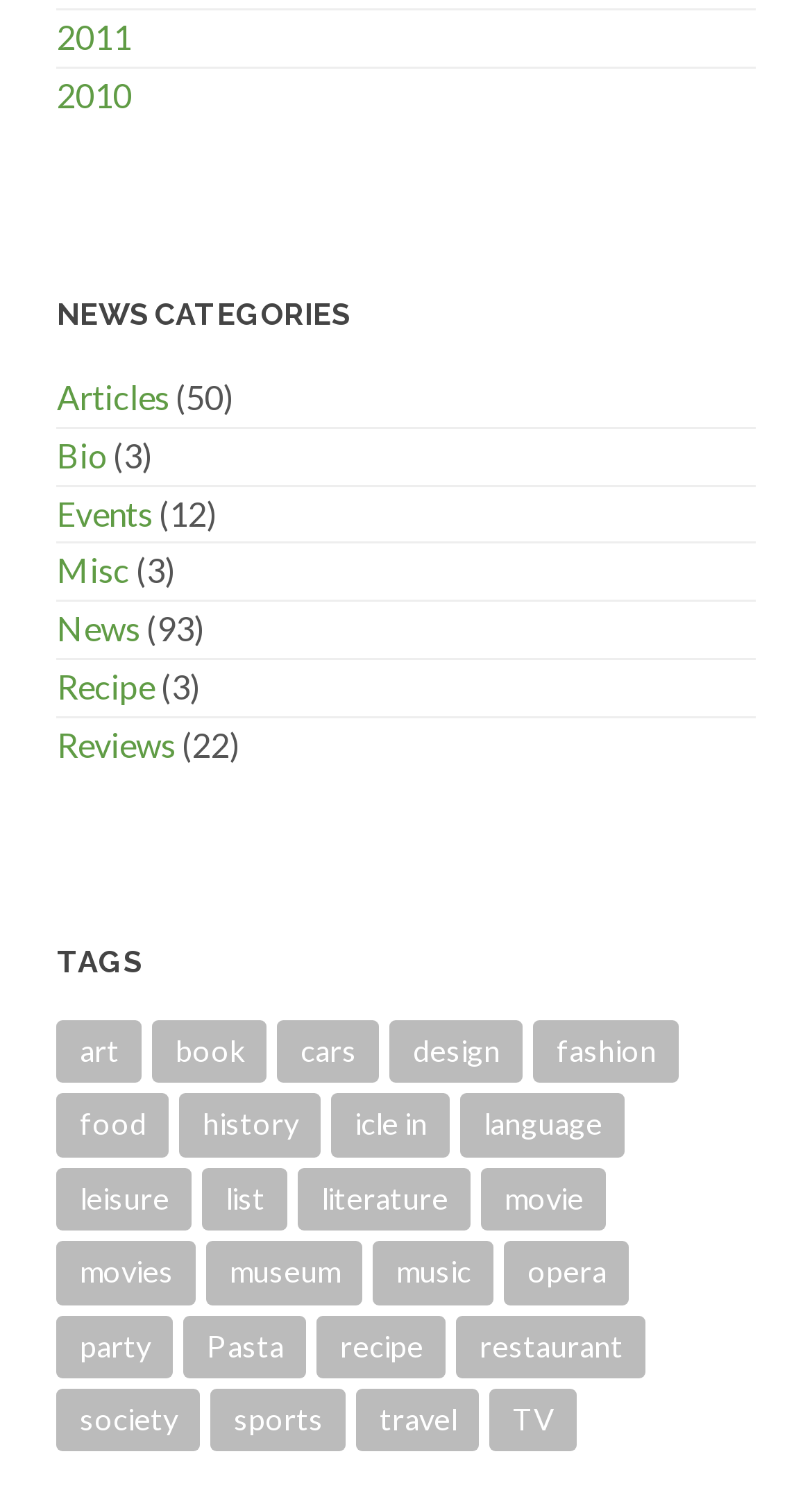Show the bounding box coordinates for the HTML element as described: "RolfClub 3D".

None